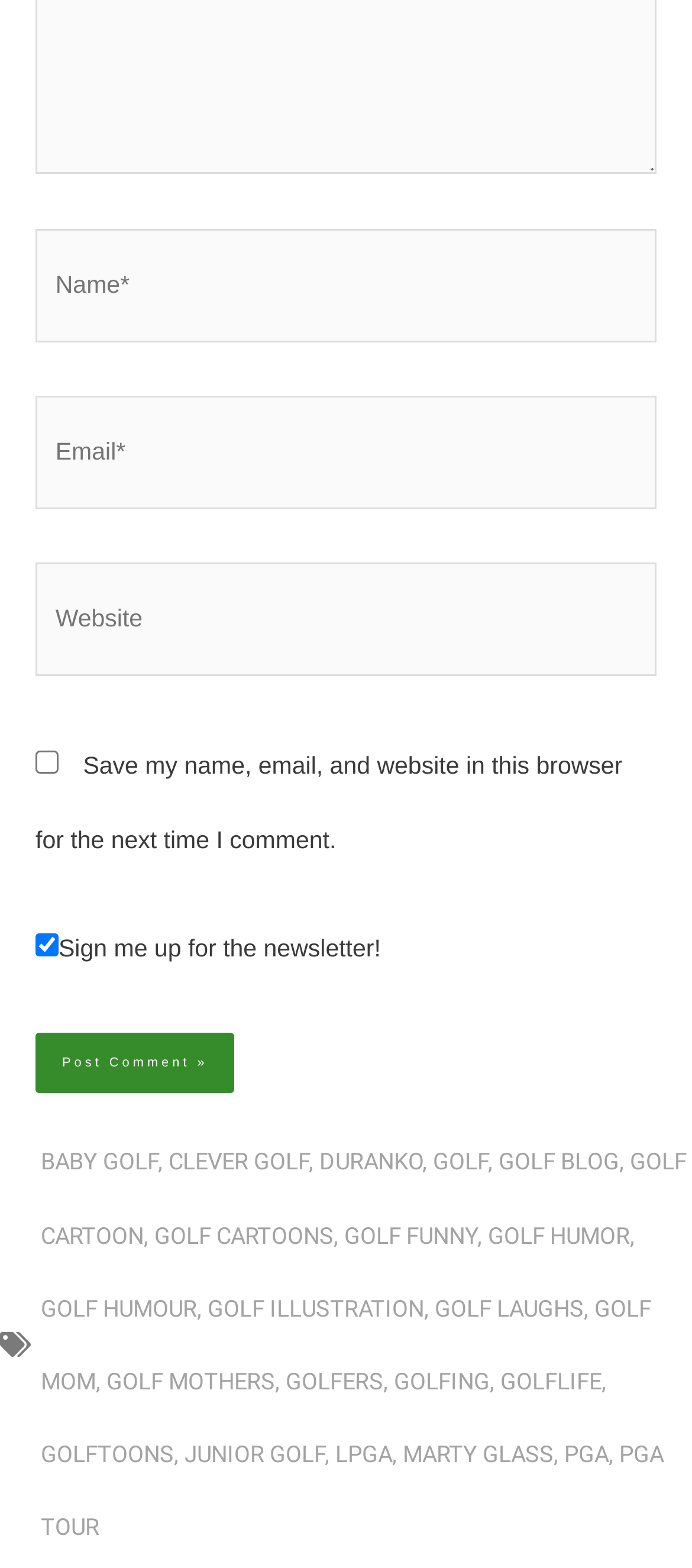Given the description PGA, predict the bounding box coordinates of the UI element. Ensure the coordinates are in the format (top-left x, top-left y, bottom-right x, bottom-right y) and all values are between 0 and 1.

[0.815, 0.919, 0.879, 0.936]